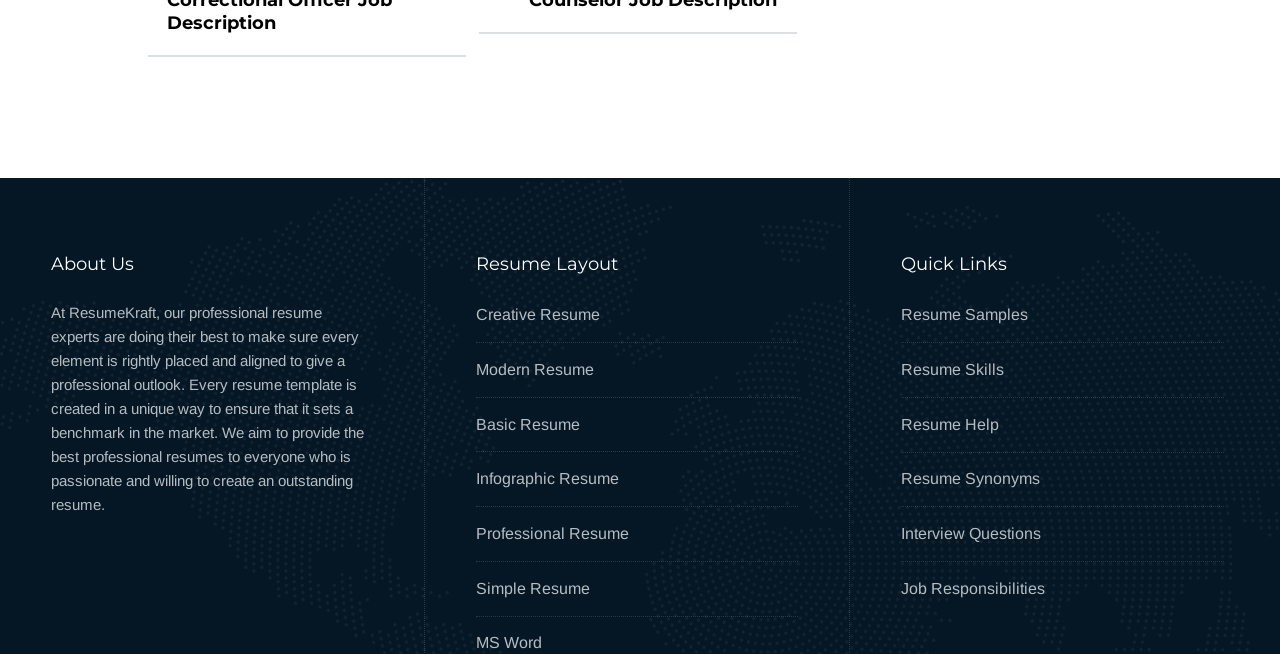Identify the bounding box coordinates necessary to click and complete the given instruction: "explore Resume Help".

[0.704, 0.636, 0.781, 0.662]